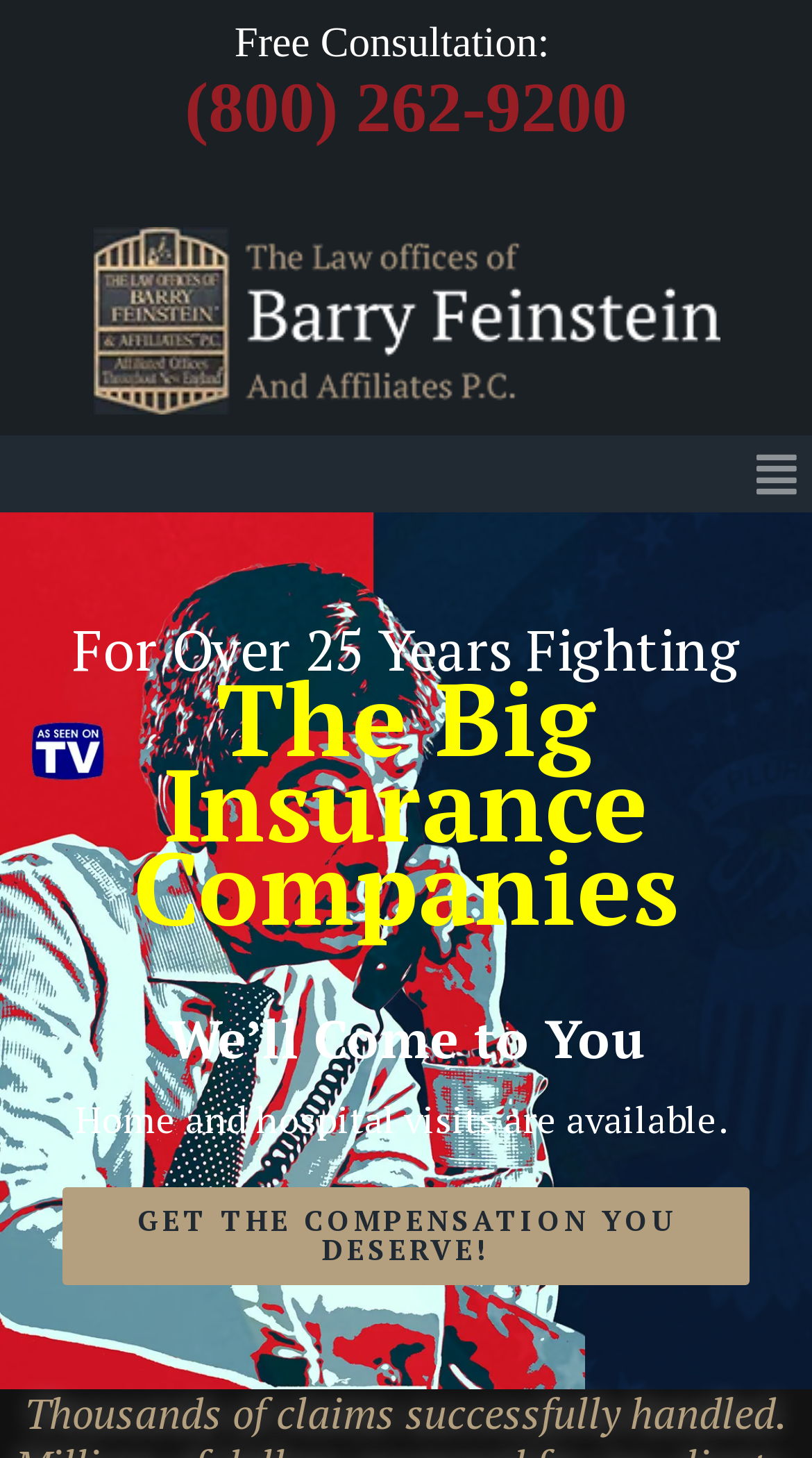What is the duration of experience mentioned on the webpage?
Deliver a detailed and extensive answer to the question.

I found the information by looking at the heading element that says 'For Over 25 Years Fighting The Big Insurance Companies'.